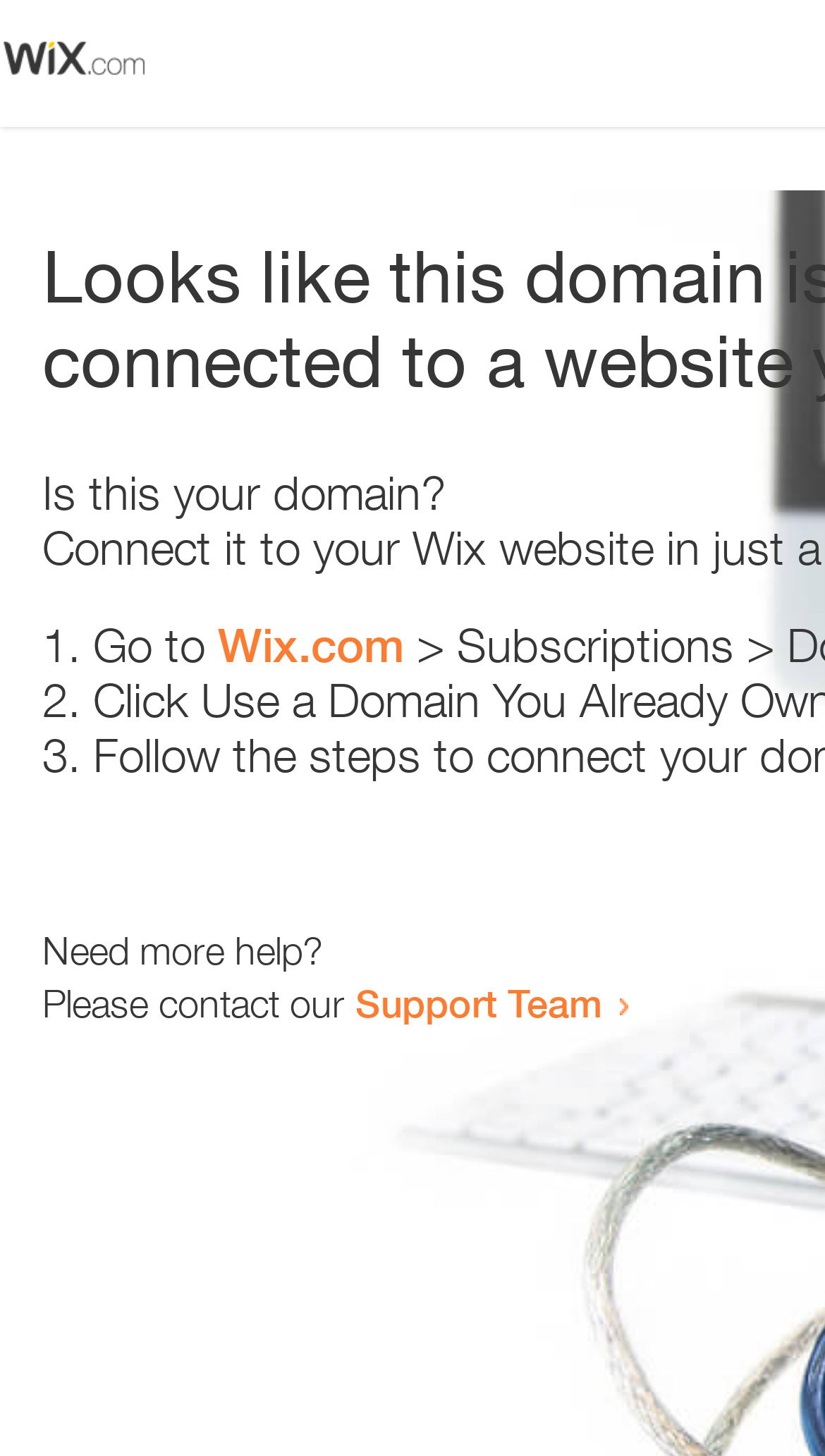Summarize the webpage with a detailed and informative caption.

The webpage appears to be an error page, with a small image at the top left corner. Below the image, there is a heading that reads "Is this your domain?" centered on the page. 

Underneath the heading, there is a numbered list with three items. The first item starts with "1." and is followed by the text "Go to" and a link to "Wix.com". The second item starts with "2." and the third item starts with "3.", but their contents are not specified. 

At the bottom of the page, there is a section that provides additional help options. It starts with the text "Need more help?" and is followed by a sentence that reads "Please contact our". This sentence is completed with a link to the "Support Team".